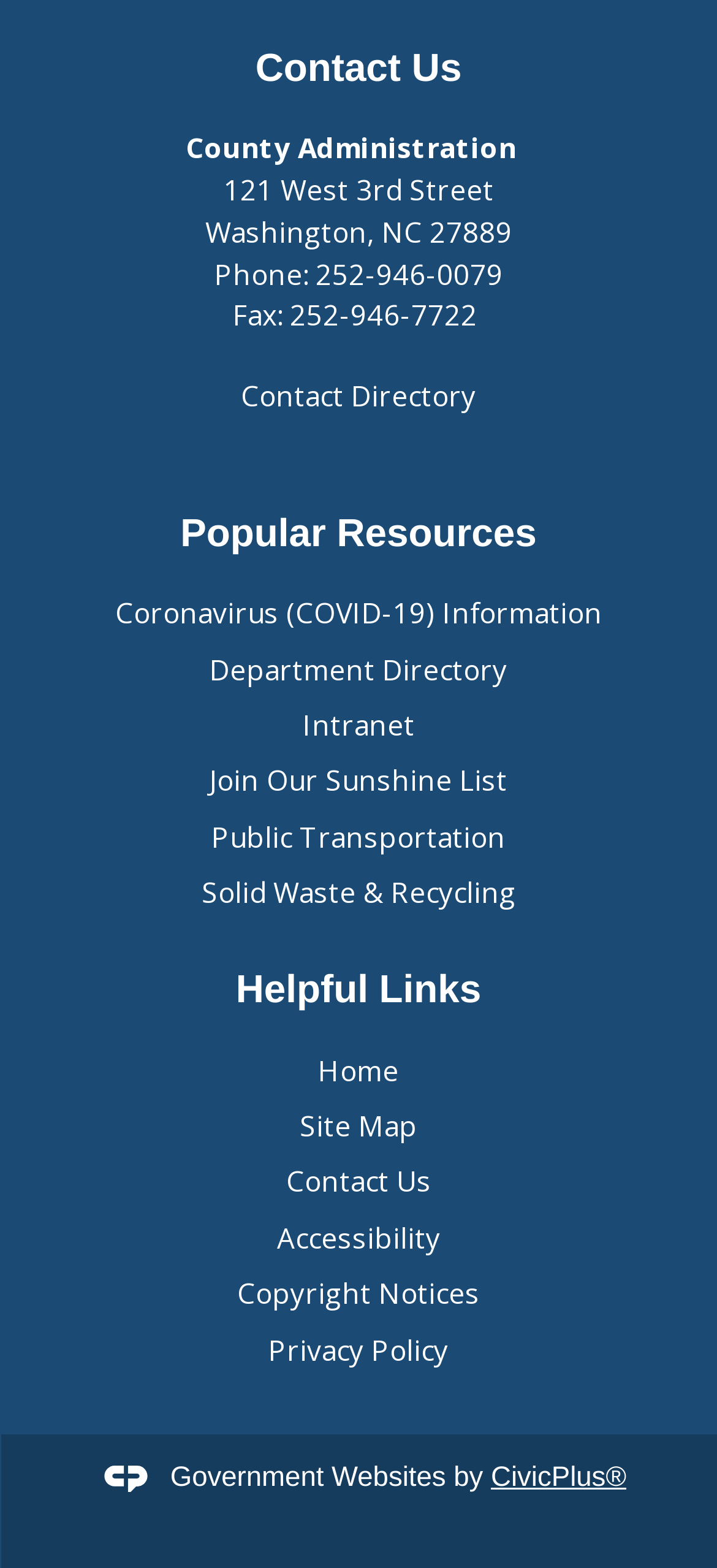Locate the bounding box coordinates of the element that should be clicked to execute the following instruction: "visit Coronavirus information".

[0.16, 0.379, 0.84, 0.402]